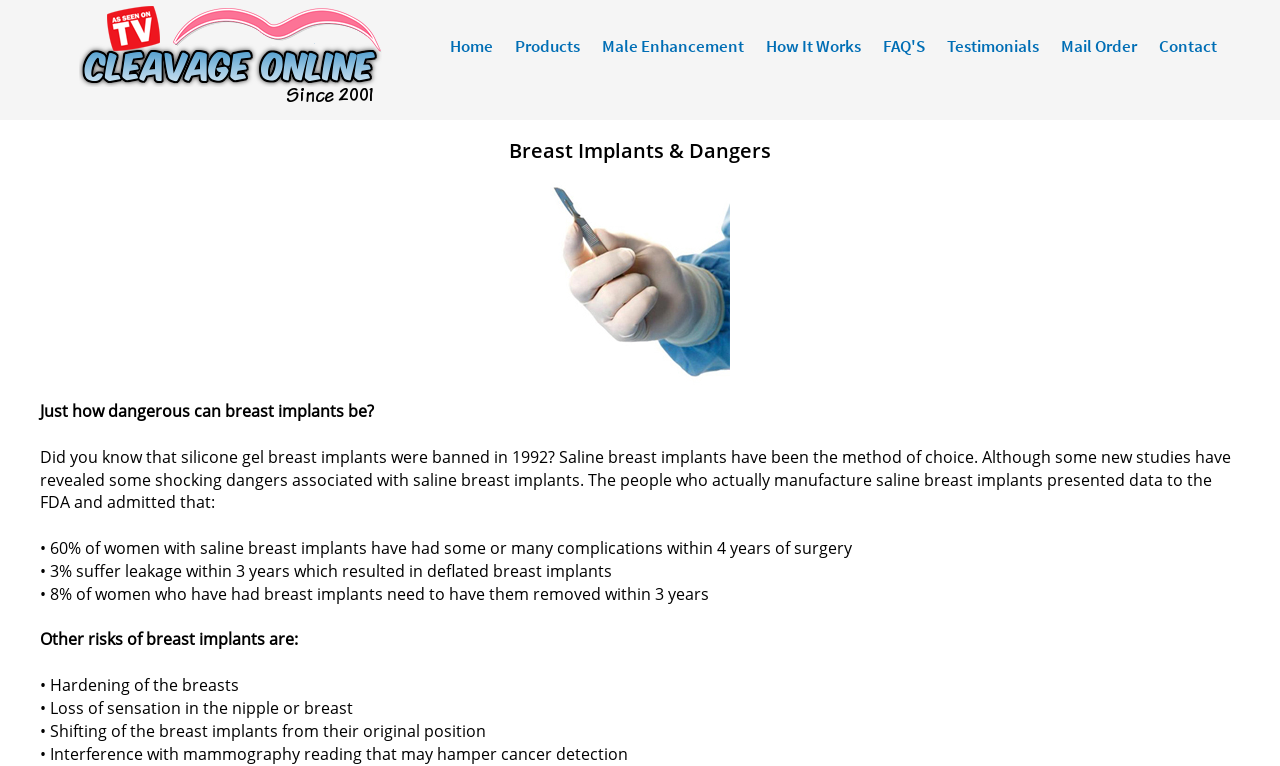What is the image above the heading 'Breast Implants & Dangers'?
Based on the image, provide a one-word or brief-phrase response.

An image of breast implants